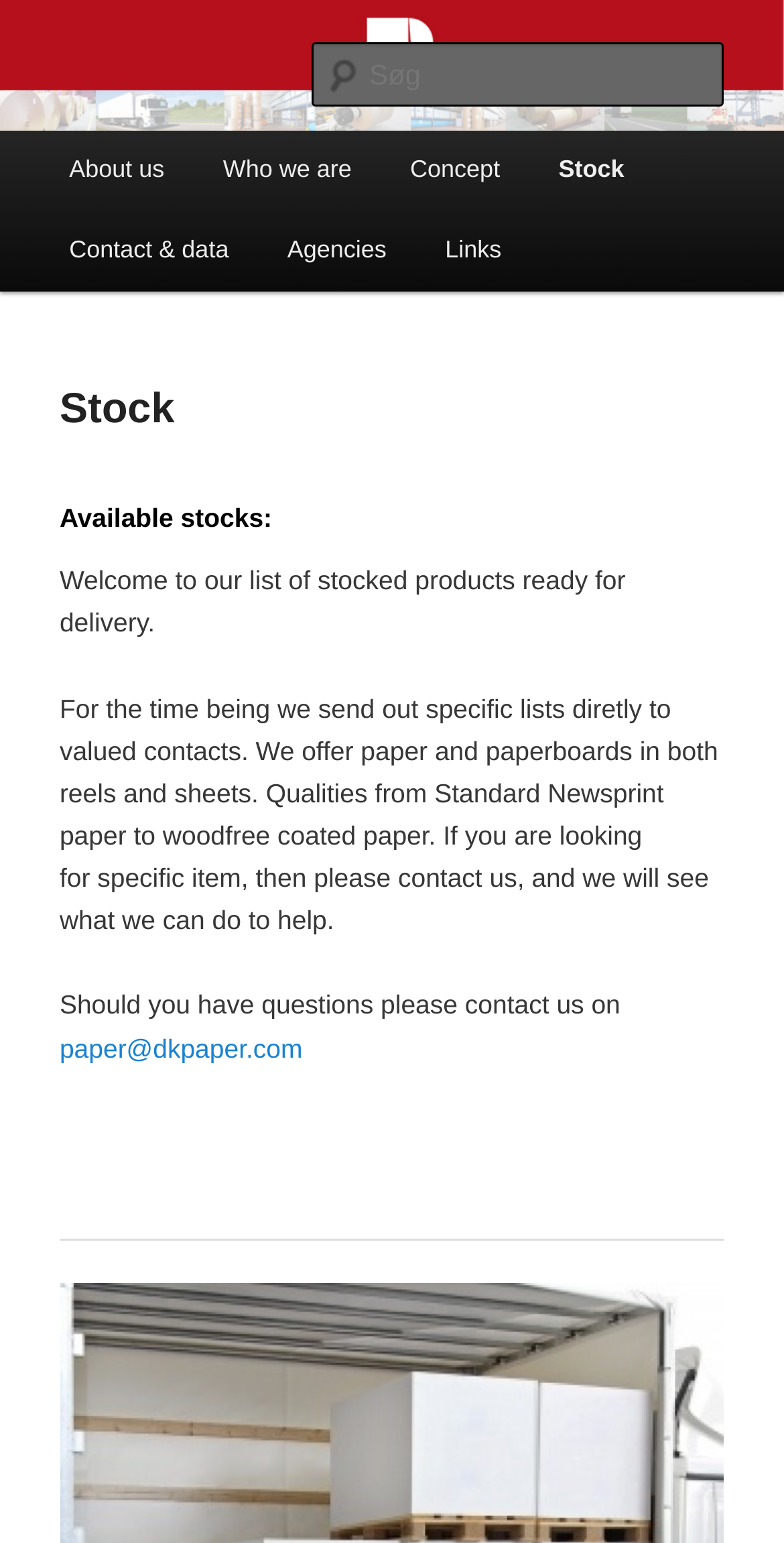Answer the question with a single word or phrase: 
What type of products does the company offer?

Paper and paperboards